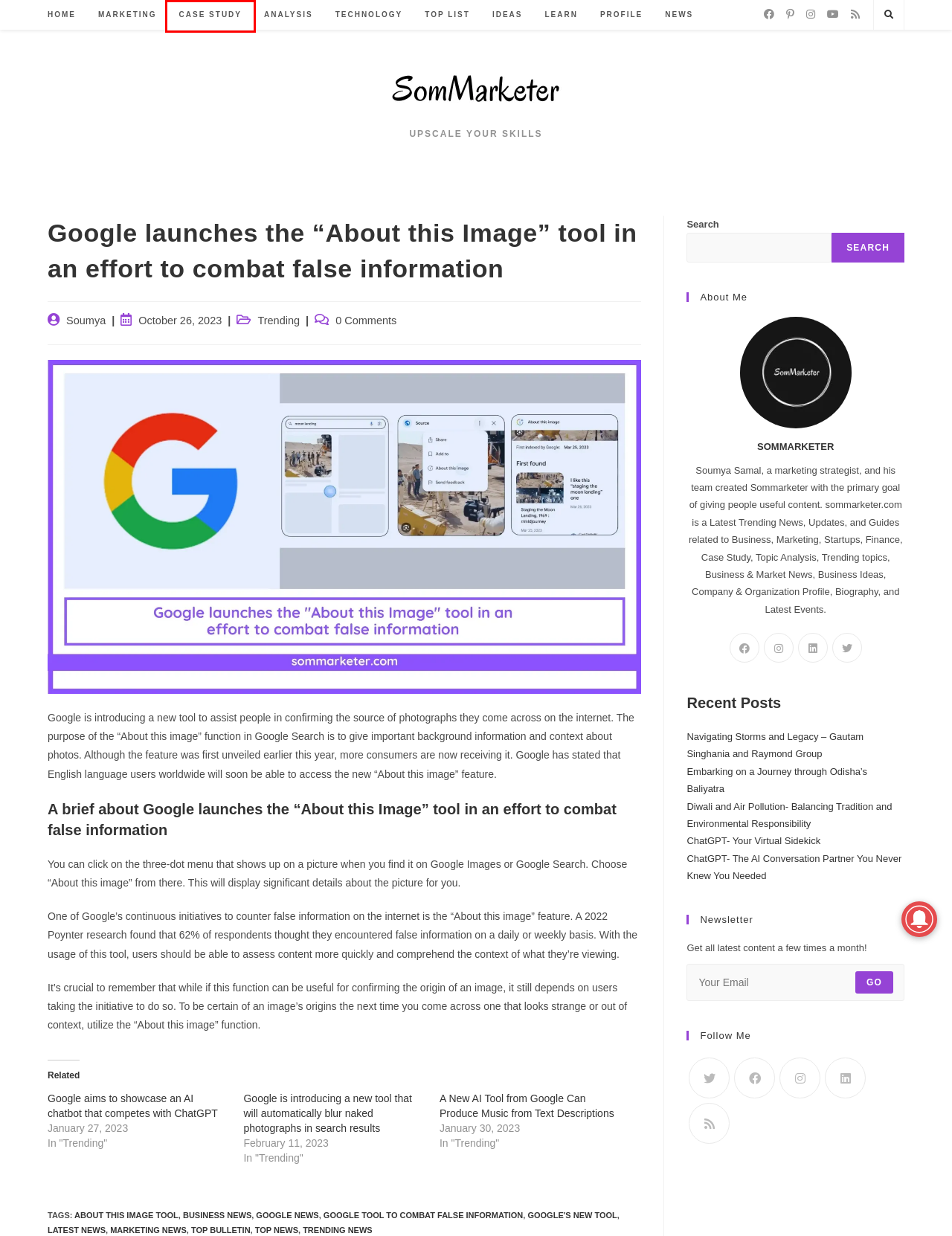Examine the screenshot of the webpage, noting the red bounding box around a UI element. Pick the webpage description that best matches the new page after the element in the red bounding box is clicked. Here are the candidates:
A. Top News Archives - SomMarketer
B. Embarking on a Journey through Odisha's Baliyatra - SomMarketer
C. Navigating Storms and Legacy - Gautam Singhania and Raymond Group - SomMarketer
D. trending news Archives - SomMarketer
E. Case Study Archives - SomMarketer
F. Marketing Archives - SomMarketer
G. Analysis Archives - SomMarketer
H. Latest news Archives - SomMarketer

E